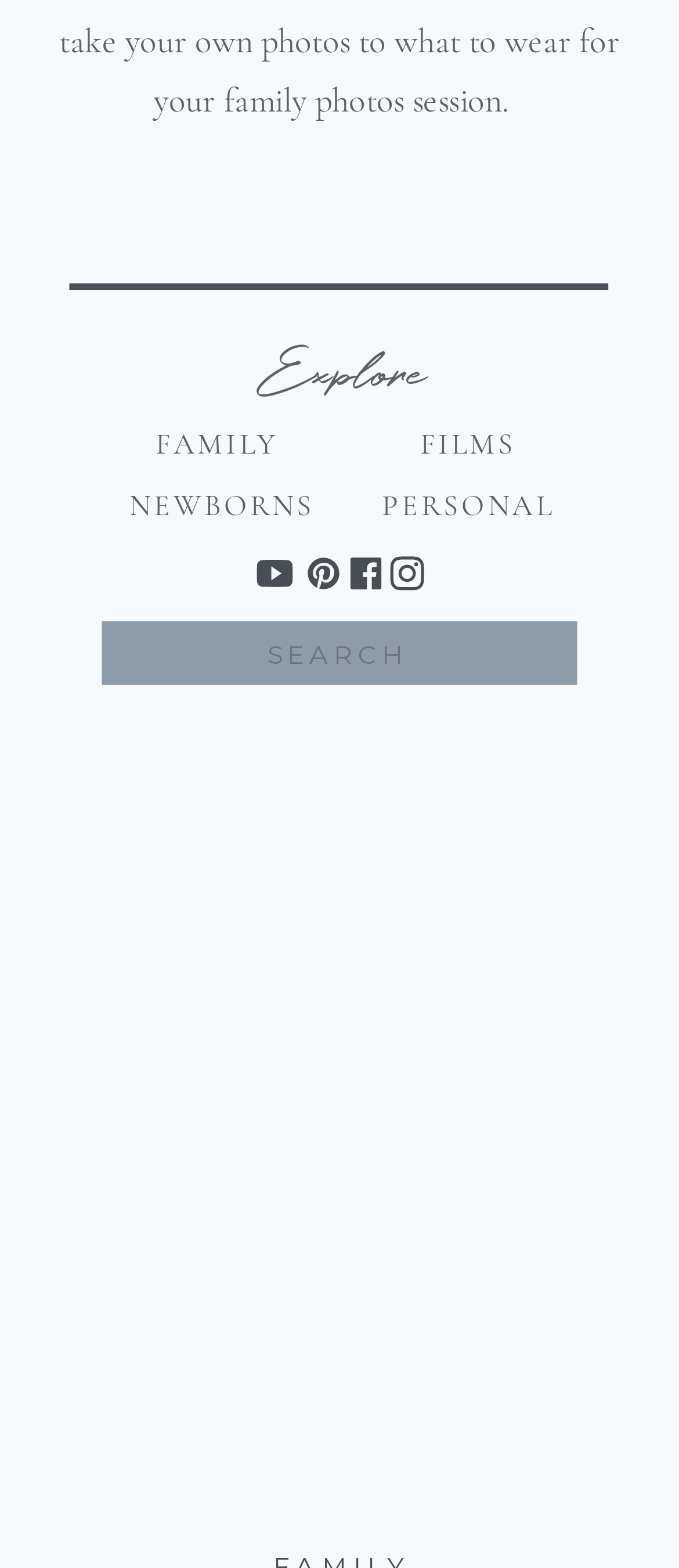What is the purpose of the textbox?
Using the image, answer in one word or phrase.

Search for: